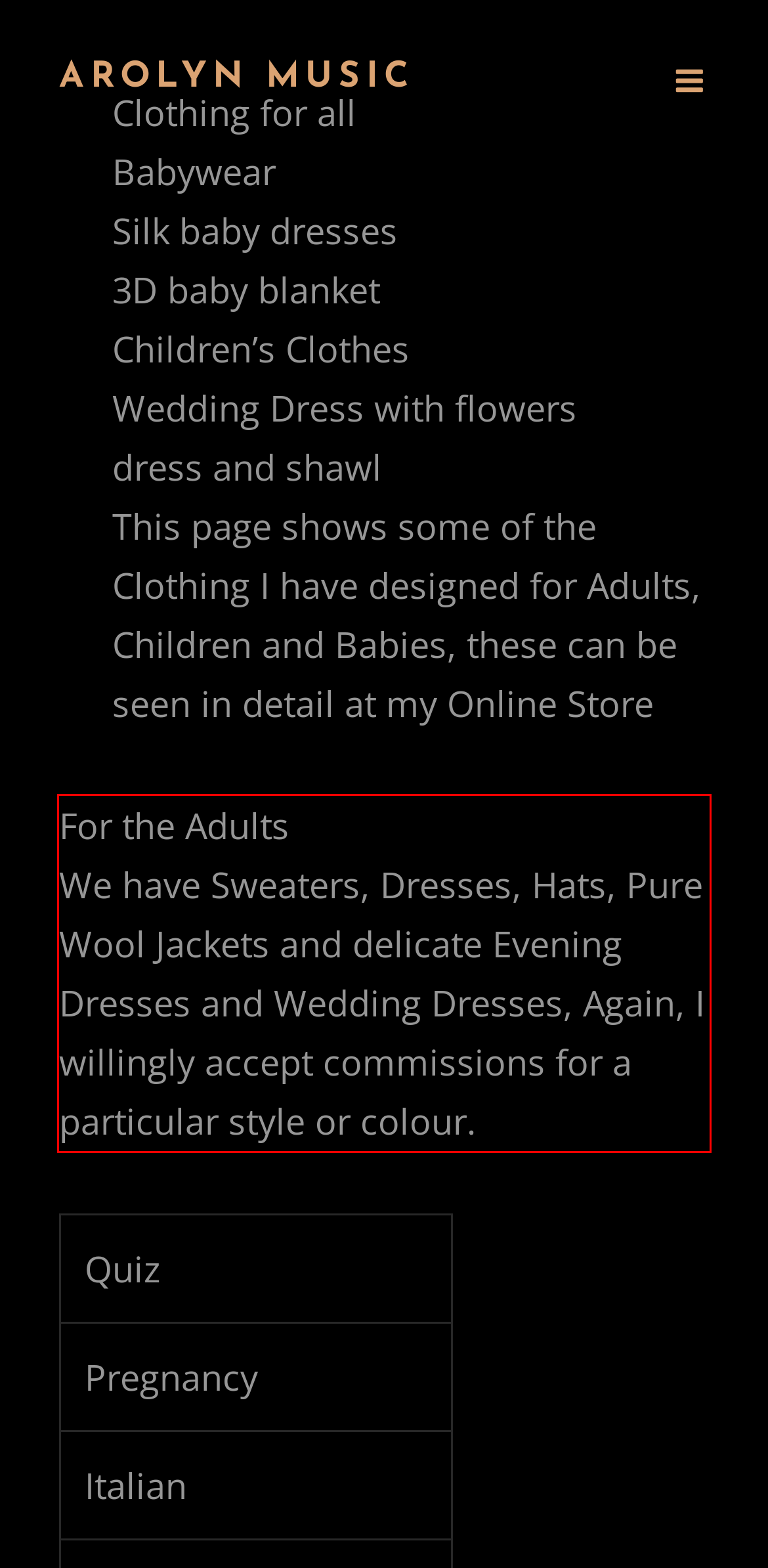There is a screenshot of a webpage with a red bounding box around a UI element. Please use OCR to extract the text within the red bounding box.

For the Adults We have Sweaters, Dresses, Hats, Pure Wool Jackets and delicate Evening Dresses and Wedding Dresses, Again, I willingly accept commissions for a particular style or colour.